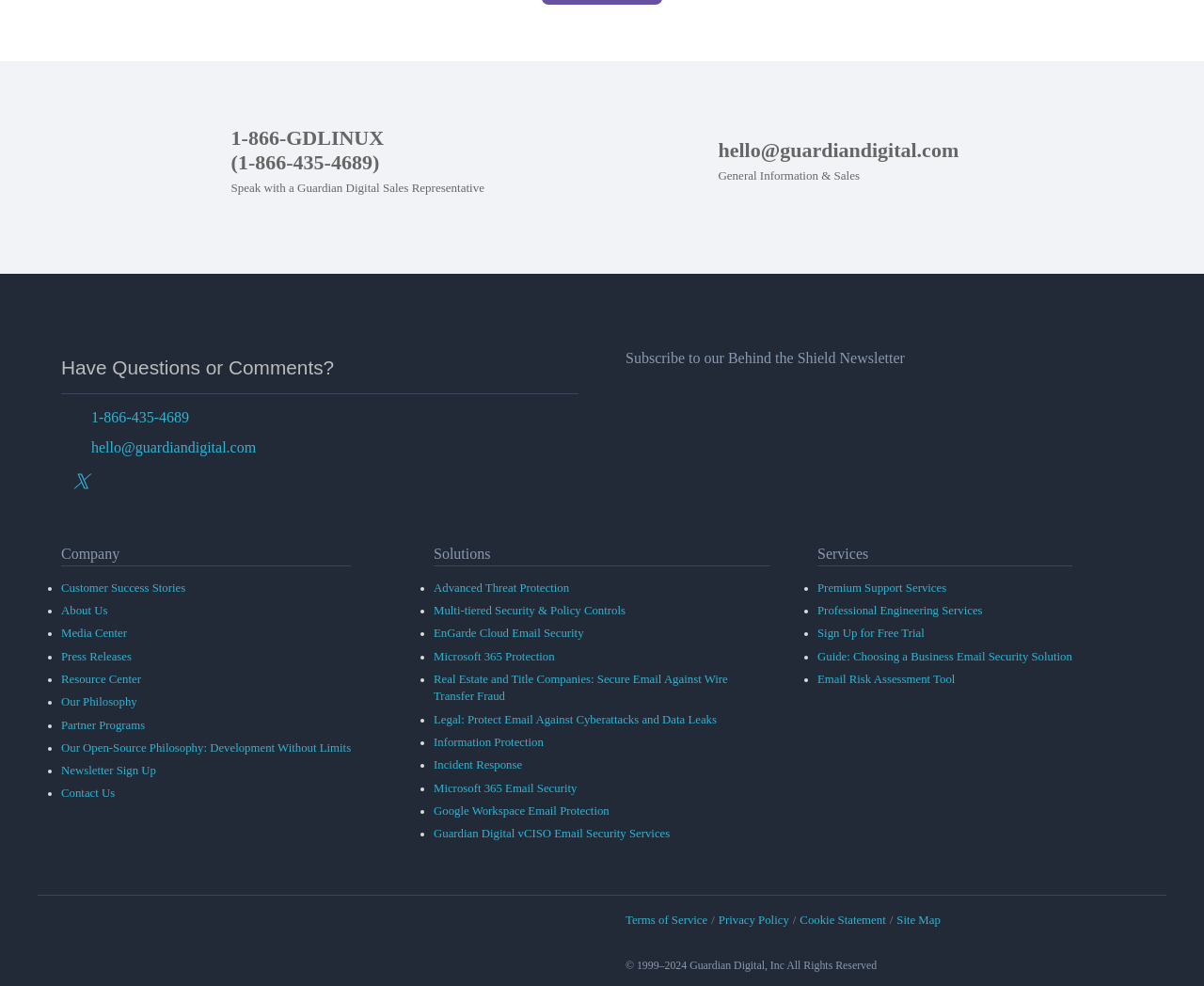Pinpoint the bounding box coordinates of the clickable area necessary to execute the following instruction: "Call 1-866-435-4689". The coordinates should be given as four float numbers between 0 and 1, namely [left, top, right, bottom].

[0.192, 0.153, 0.315, 0.176]